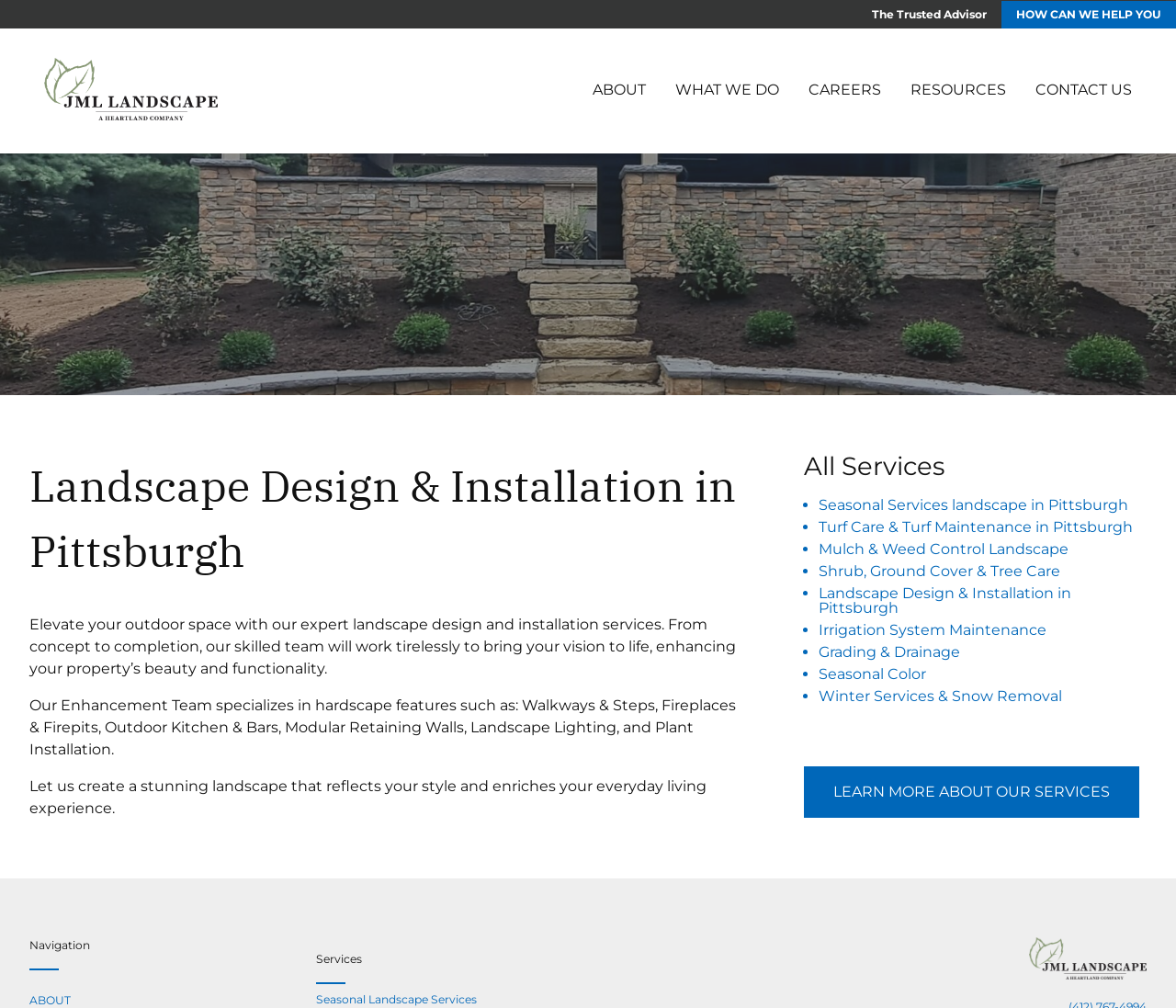Generate a thorough explanation of the webpage's elements.

This webpage is about JML Landscape, a company offering landscape design services in Pittsburgh. At the top, there are two links: "The Trusted Advisor" and "HOW CAN WE HELP YOU". Below them, there is a logo of JML Landscape Management, accompanied by a link to the company's main page. 

The main content of the webpage is divided into two sections. On the left, there is a header with a title "Landscape Design & Installation in Pittsburgh" and three paragraphs of text describing the company's services, including landscape design, installation, and enhancement. 

On the right, there is a complementary section with a title "All Services" and a list of links to various services offered by the company, including seasonal services, turf care, mulch and weed control, shrub care, and more. There is also a "LEARN MORE ABOUT OUR SERVICES" link at the bottom of this section.

At the bottom of the page, there are navigation links, including "ABOUT", "Services", and "JML Landscape Management", as well as a logo of JML Landscape Management.